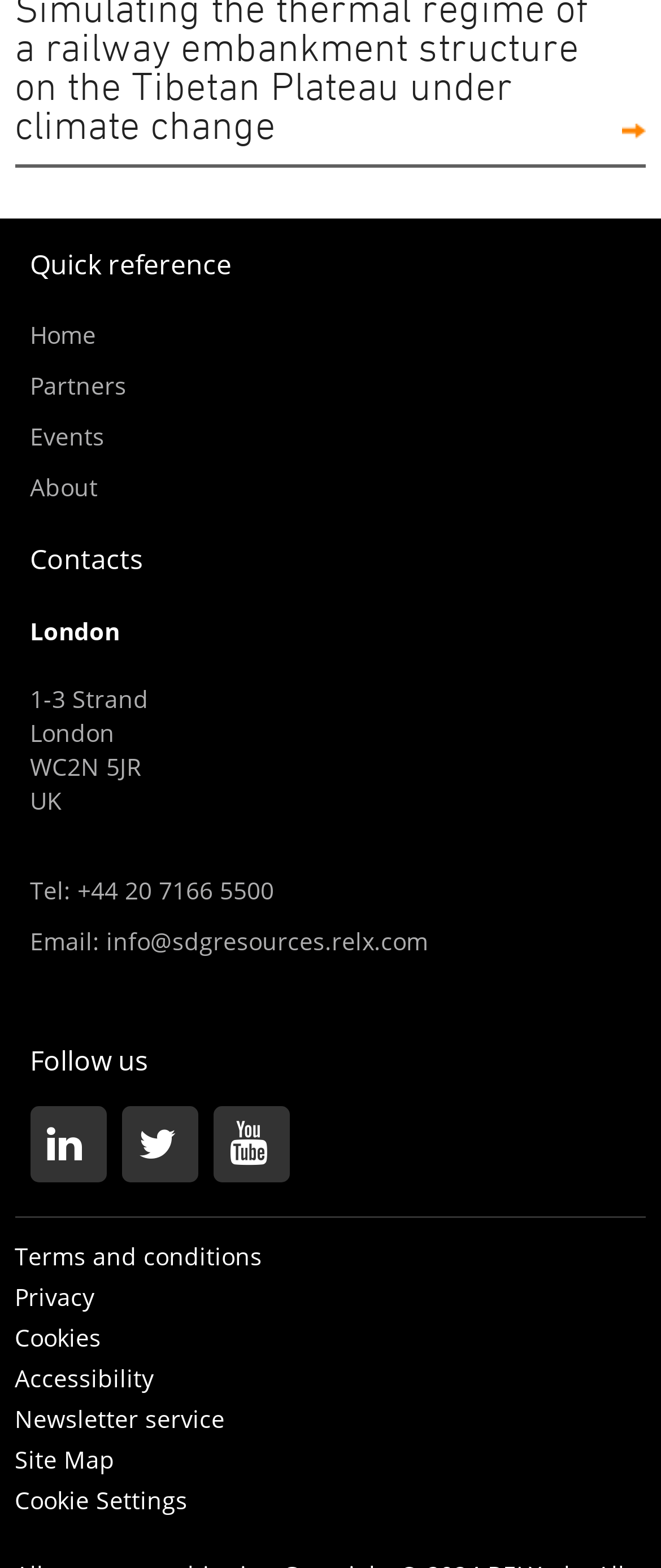Respond with a single word or short phrase to the following question: 
What is the address of the company?

1-3 Strand, London, WC2N 5JR, UK